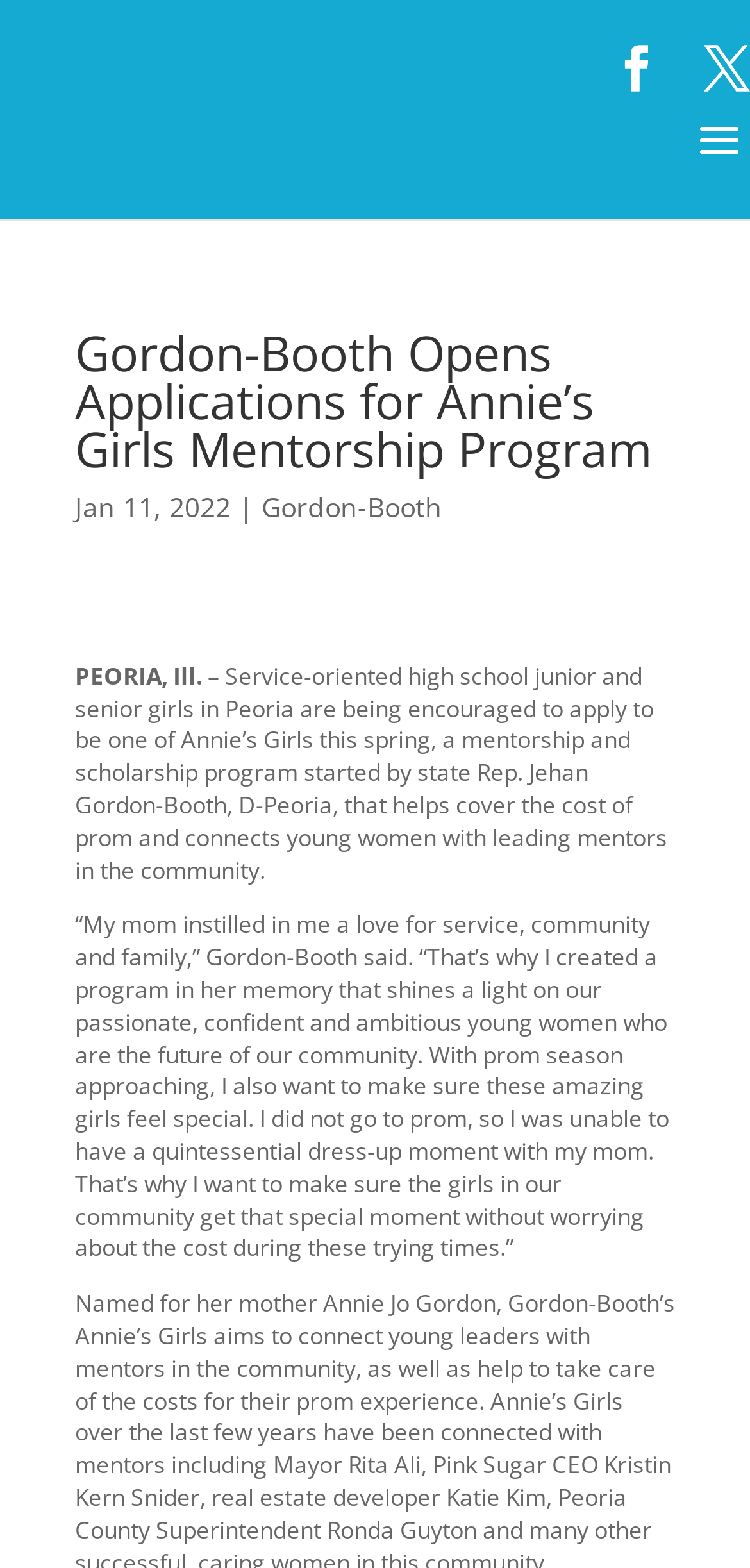Provide a thorough summary of the webpage.

The webpage appears to be an article or news page about a mentorship program called Annie's Girls, founded by state Rep. Jehan Gordon-Booth. At the top of the page, there are two links, likely social media icons, positioned on the right side. Below these icons, there is a heading that reads "Gordon-Booth Opens Applications for Annie’s Girls Mentorship Program", which is centered on the page.

Under the heading, there is a date "Jan 11, 2022" followed by a vertical line and a link to "Gordon-Booth". On the same line, there is a location "PEORIA, Ill.".

The main content of the page is a paragraph of text that describes the Annie's Girls program, which is a mentorship and scholarship program for high school junior and senior girls in Peoria. The program aims to connect young women with leading mentors in the community and help cover the cost of prom.

Below this paragraph, there is a quote from Gordon-Booth, where she explains the inspiration behind the program and her desire to provide a special moment for the girls in the community. The quote is indented and takes up most of the width of the page.

Finally, there is another paragraph of text that provides more information about the program, including its name and its goals. This paragraph is positioned at the bottom of the page, below the quote.